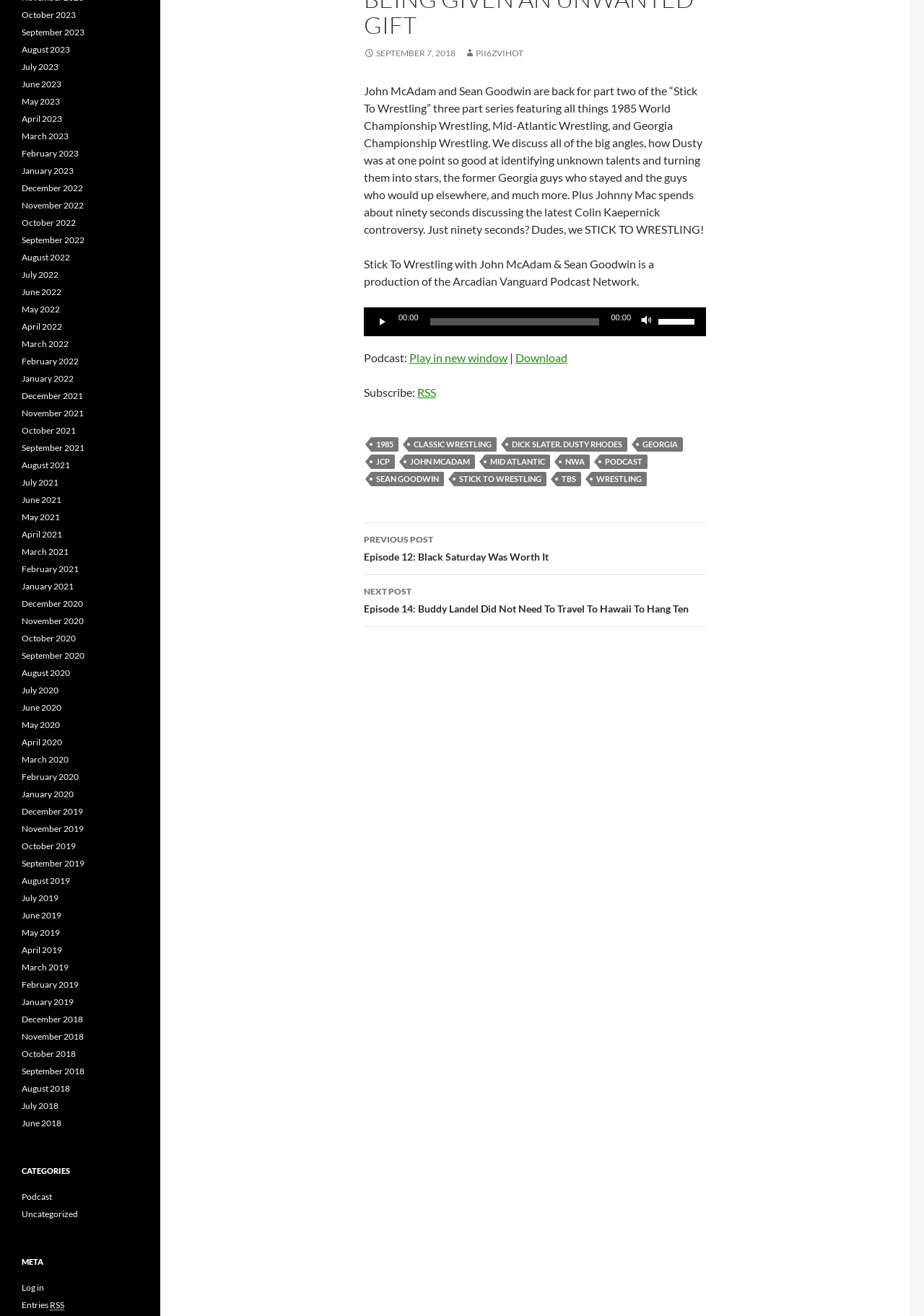Who are the hosts of the podcast?
Analyze the image and provide a thorough answer to the question.

The hosts of the podcast are John McAdam and Sean Goodwin, as mentioned in the webpage content, specifically in the text 'Stick To Wrestling with John McAdam & Sean Goodwin is a production of the Arcadian Vanguard Podcast Network'.